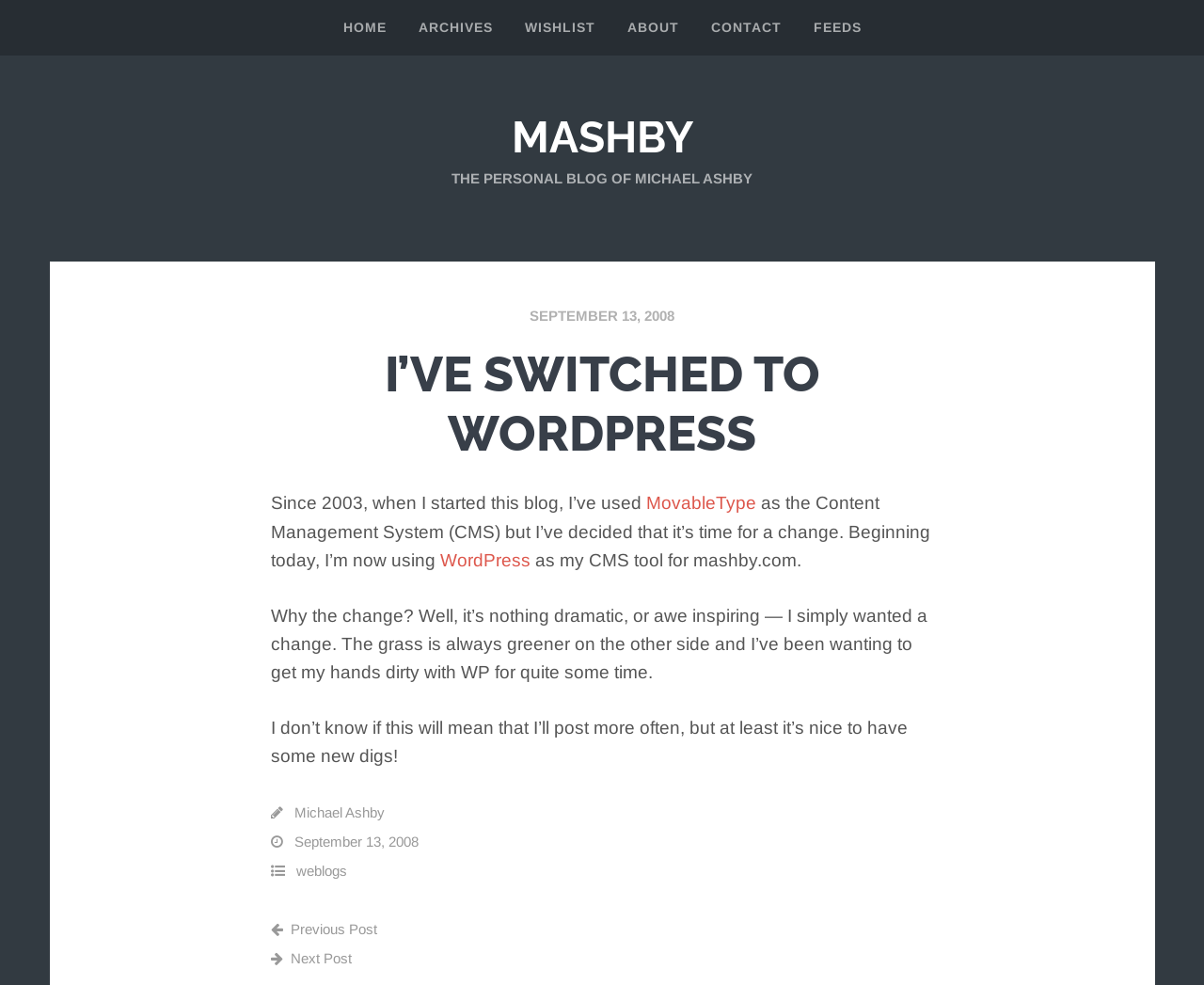Find the bounding box coordinates of the element to click in order to complete this instruction: "go to home page". The bounding box coordinates must be four float numbers between 0 and 1, denoted as [left, top, right, bottom].

[0.273, 0.019, 0.332, 0.038]